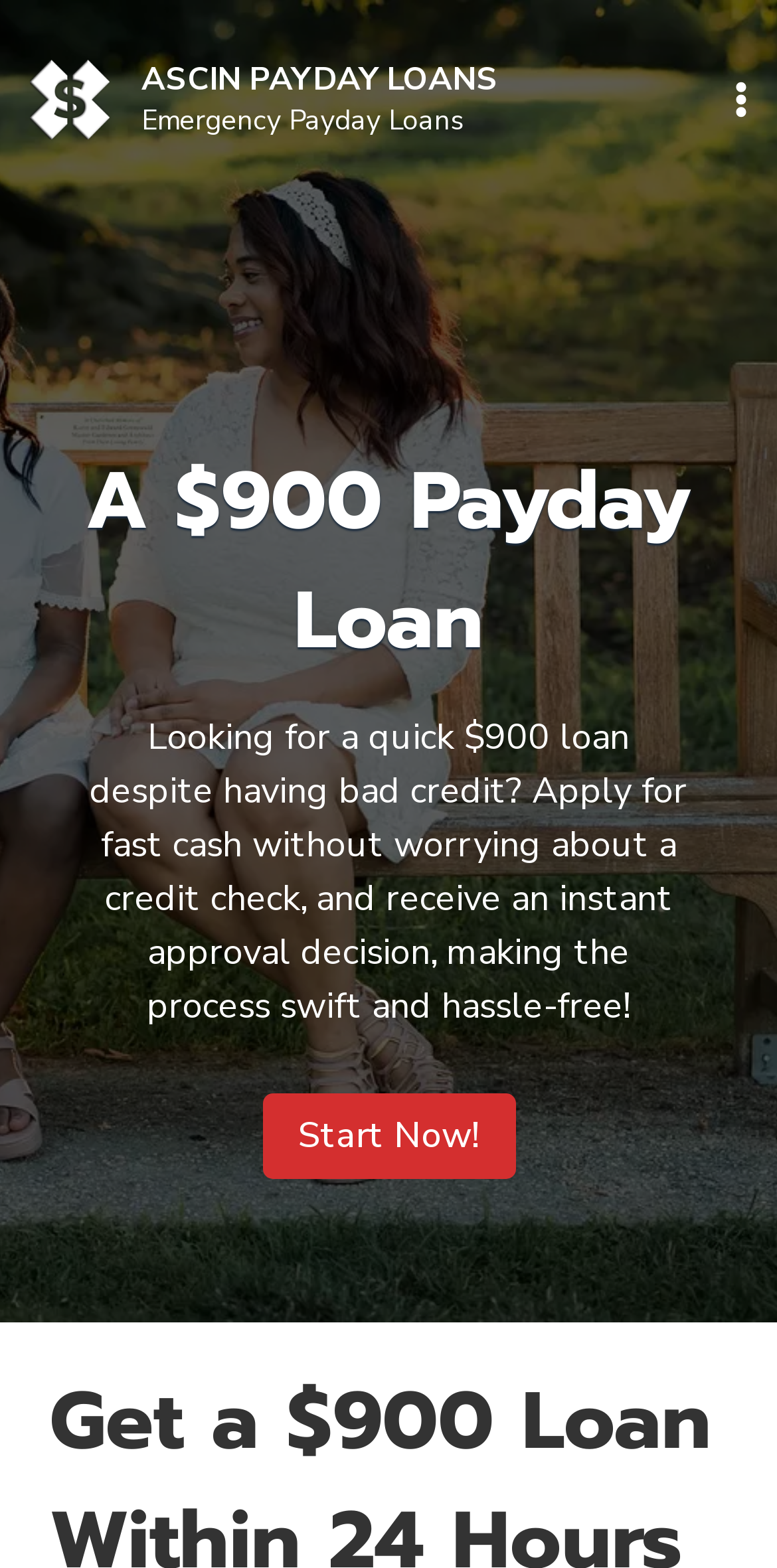What is the benefit of applying for a loan on this webpage?
Look at the image and provide a short answer using one word or a phrase.

No credit check